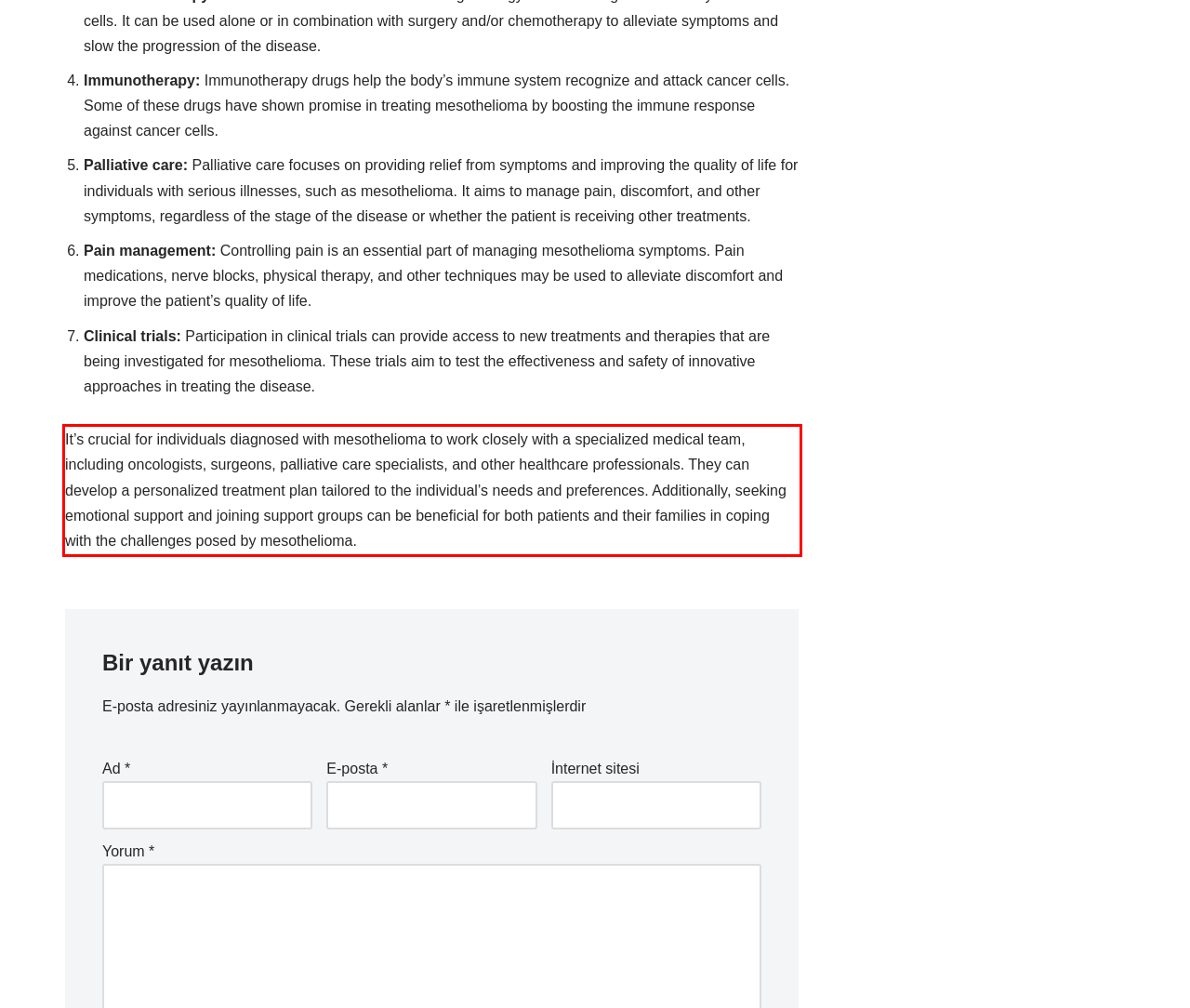You have a screenshot of a webpage with a UI element highlighted by a red bounding box. Use OCR to obtain the text within this highlighted area.

It’s crucial for individuals diagnosed with mesothelioma to work closely with a specialized medical team, including oncologists, surgeons, palliative care specialists, and other healthcare professionals. They can develop a personalized treatment plan tailored to the individual’s needs and preferences. Additionally, seeking emotional support and joining support groups can be beneficial for both patients and their families in coping with the challenges posed by mesothelioma.